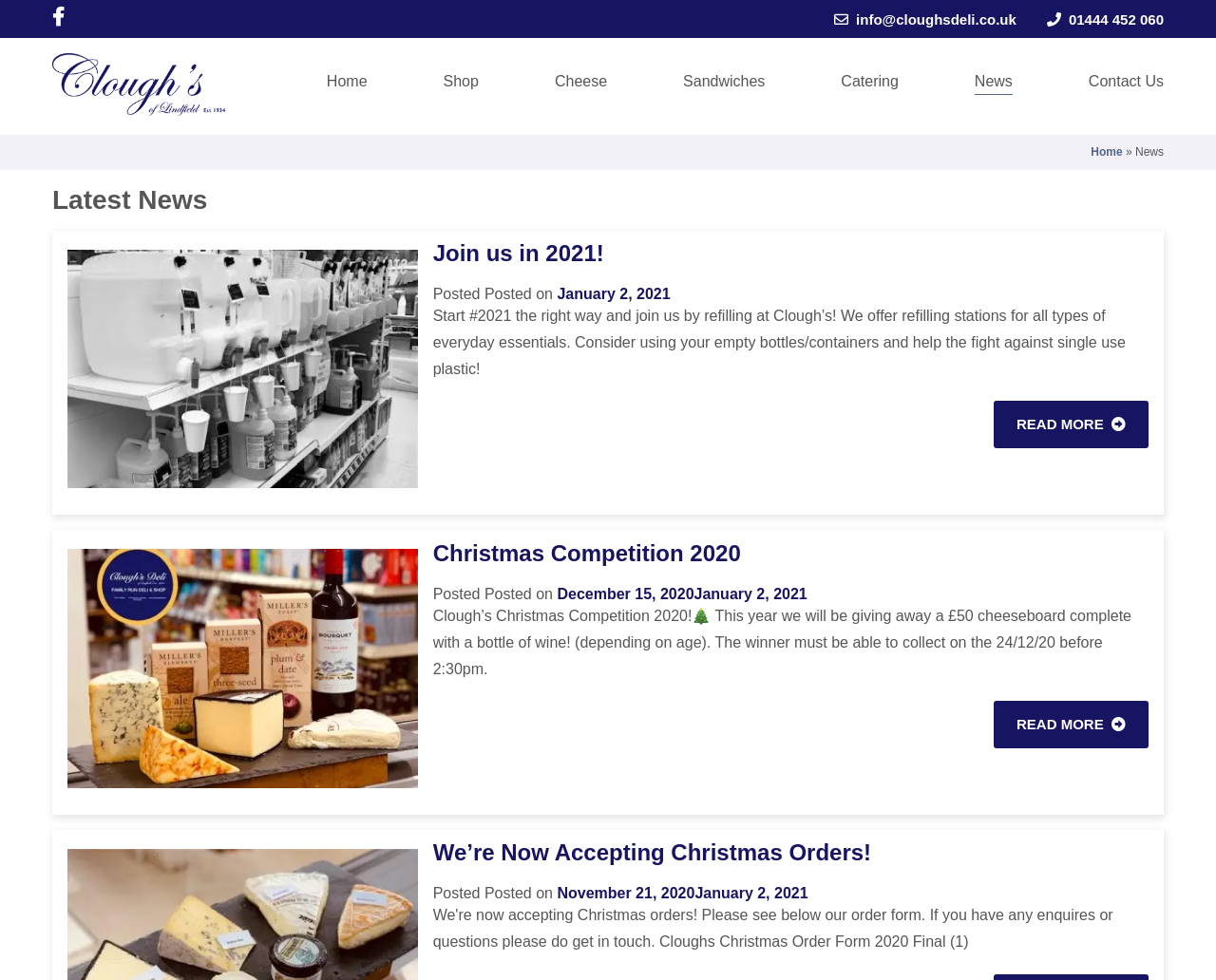Based on the element description "December 15, 2020January 2, 2021", predict the bounding box coordinates of the UI element.

[0.458, 0.598, 0.664, 0.614]